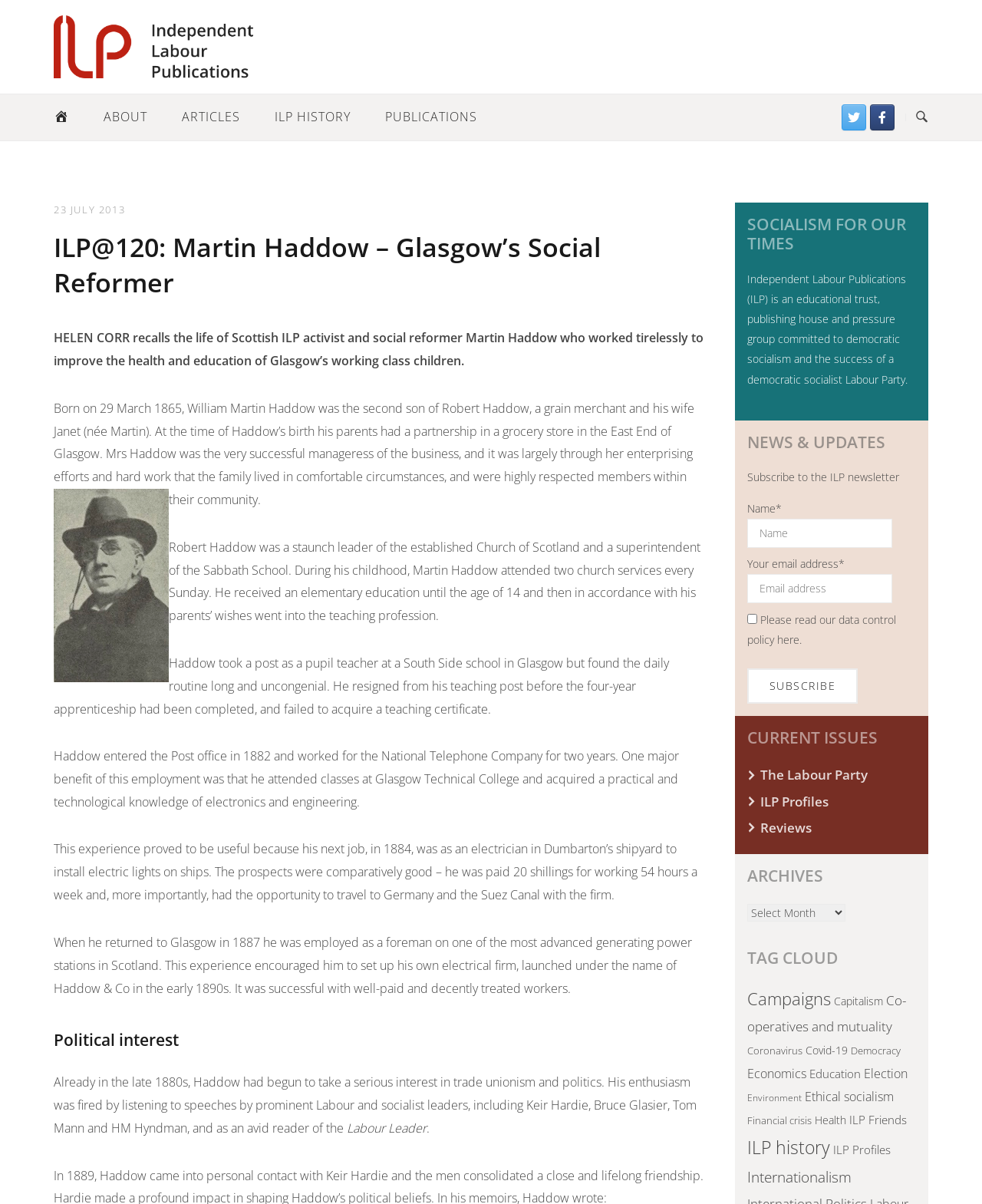From the image, can you give a detailed response to the question below:
What is the name of the newsletter that users can subscribe to on this webpage?

The webpage has a static text 'Subscribe to the ILP newsletter' which indicates that the name of the newsletter is ILP newsletter.